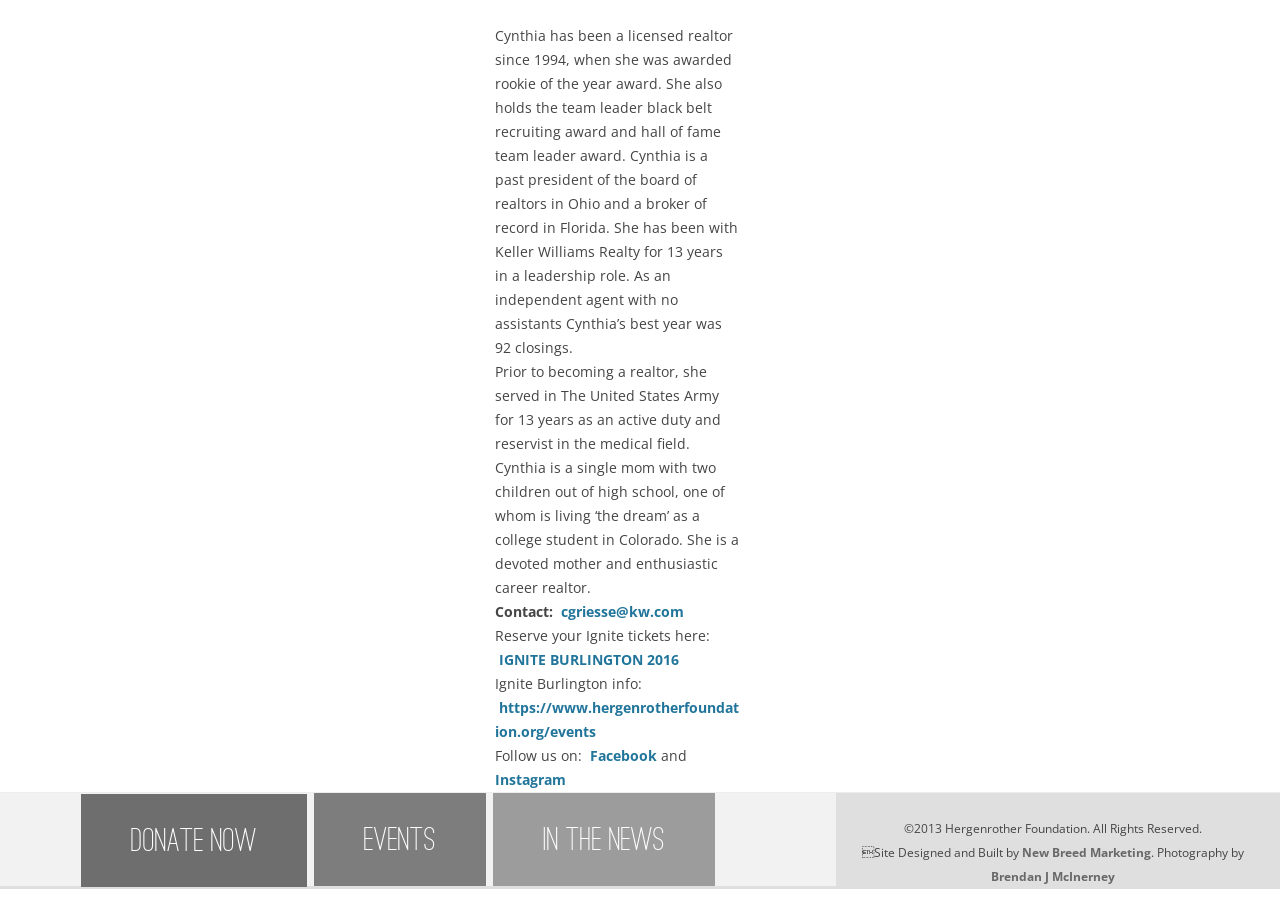Please provide the bounding box coordinates for the UI element as described: "cgriesse@kw.com". The coordinates must be four floats between 0 and 1, represented as [left, top, right, bottom].

[0.439, 0.659, 0.535, 0.68]